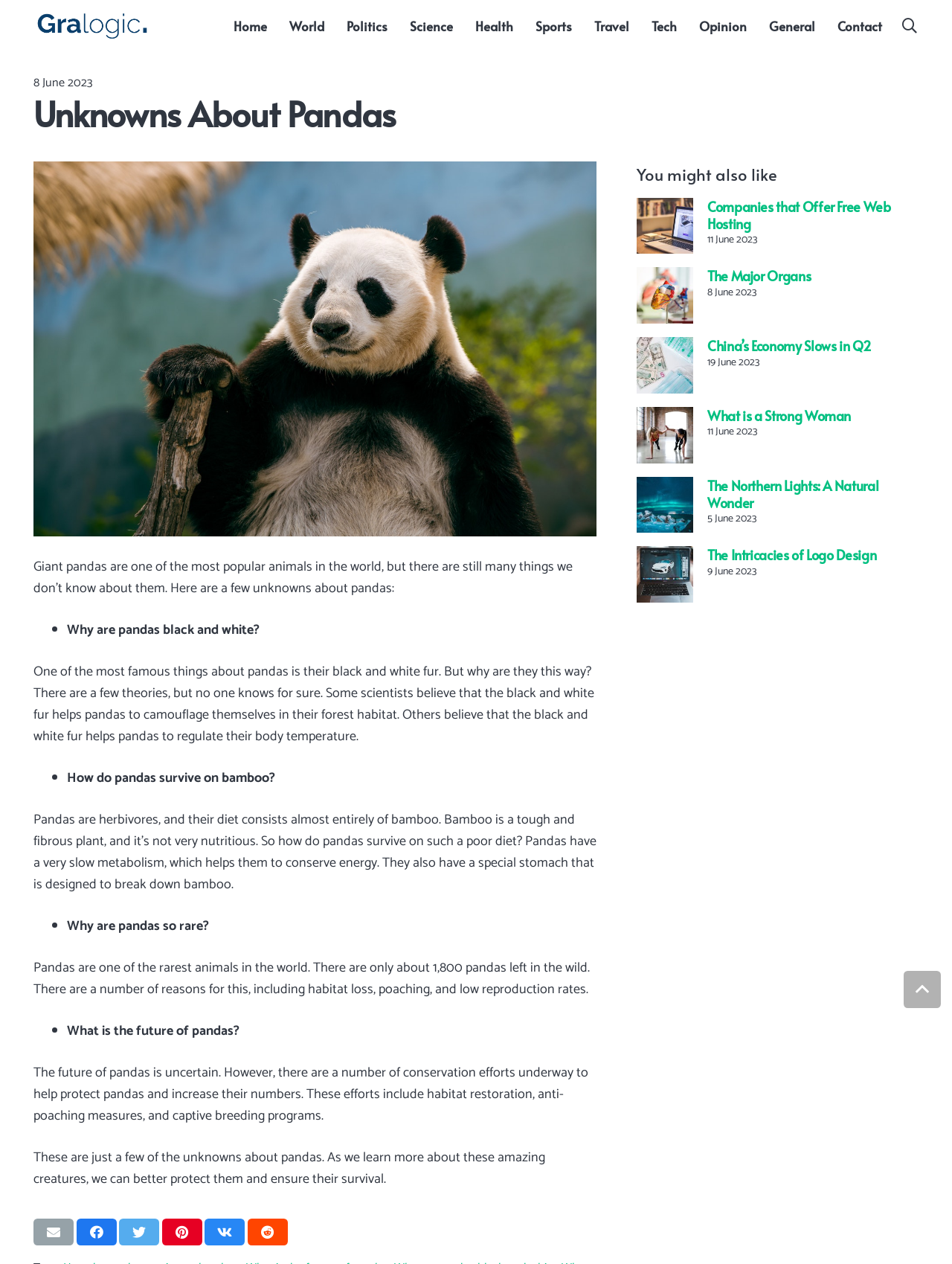Determine the bounding box coordinates for the area that should be clicked to carry out the following instruction: "Go back to top".

[0.949, 0.768, 0.988, 0.798]